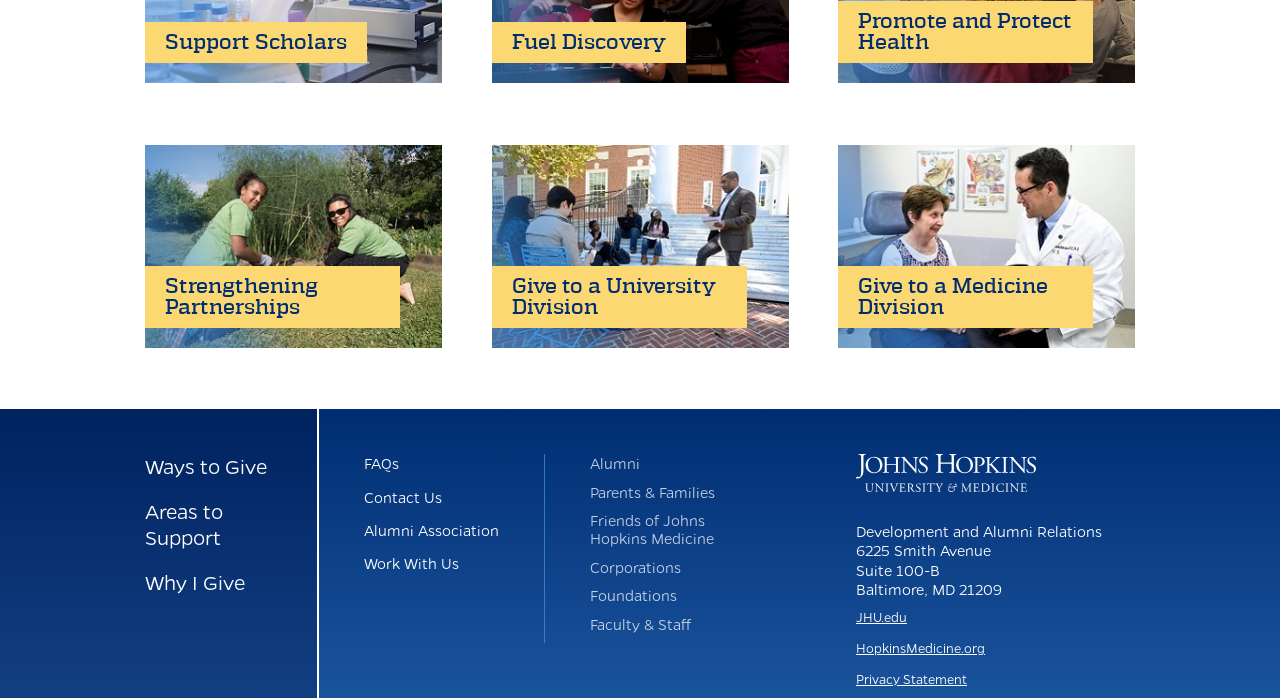Please determine the bounding box coordinates of the area that needs to be clicked to complete this task: 'Check FAQs'. The coordinates must be four float numbers between 0 and 1, formatted as [left, top, right, bottom].

[0.284, 0.649, 0.312, 0.678]